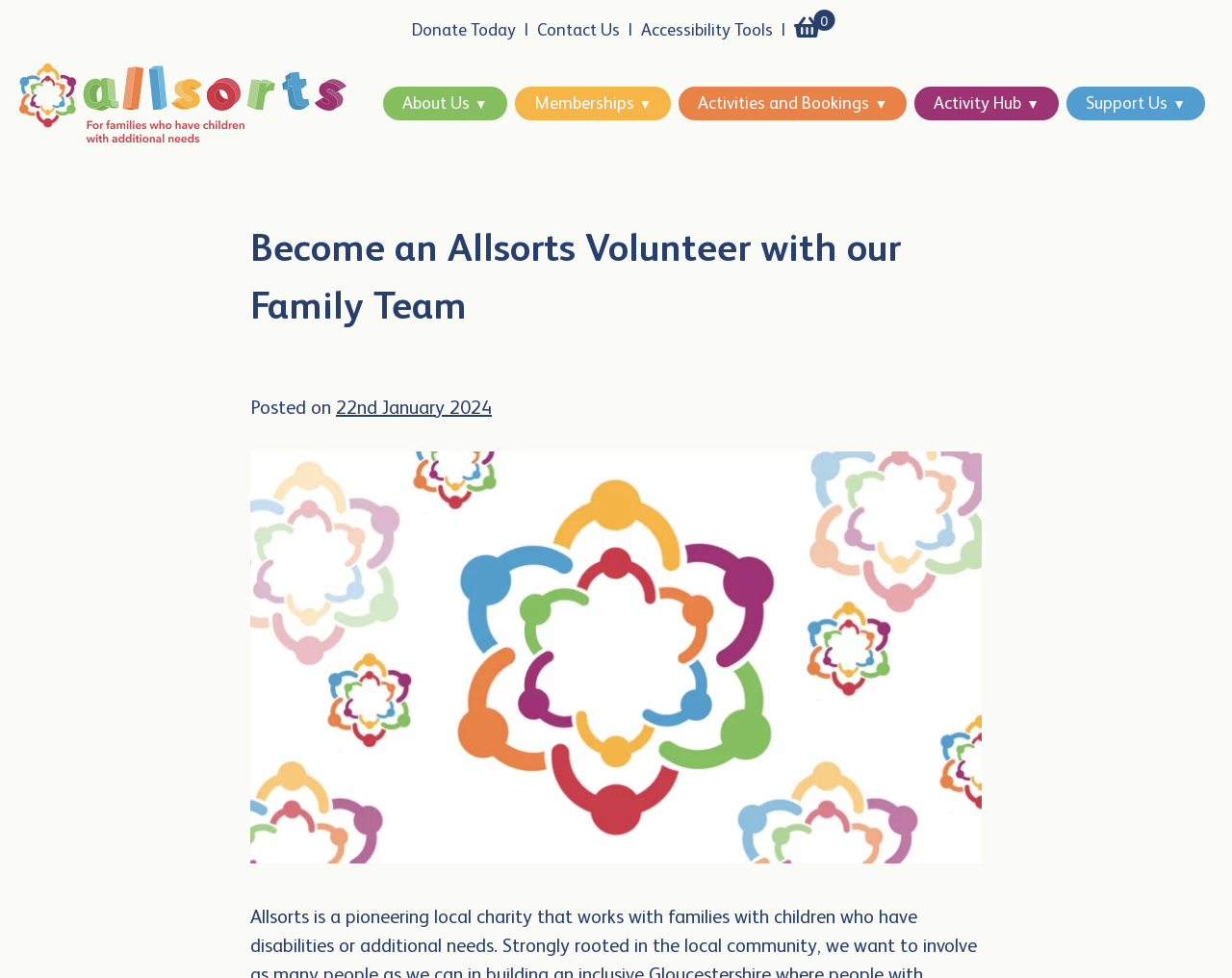Can you specify the bounding box coordinates for the region that should be clicked to fulfill this instruction: "Click Support Us".

[0.881, 0.095, 0.948, 0.117]